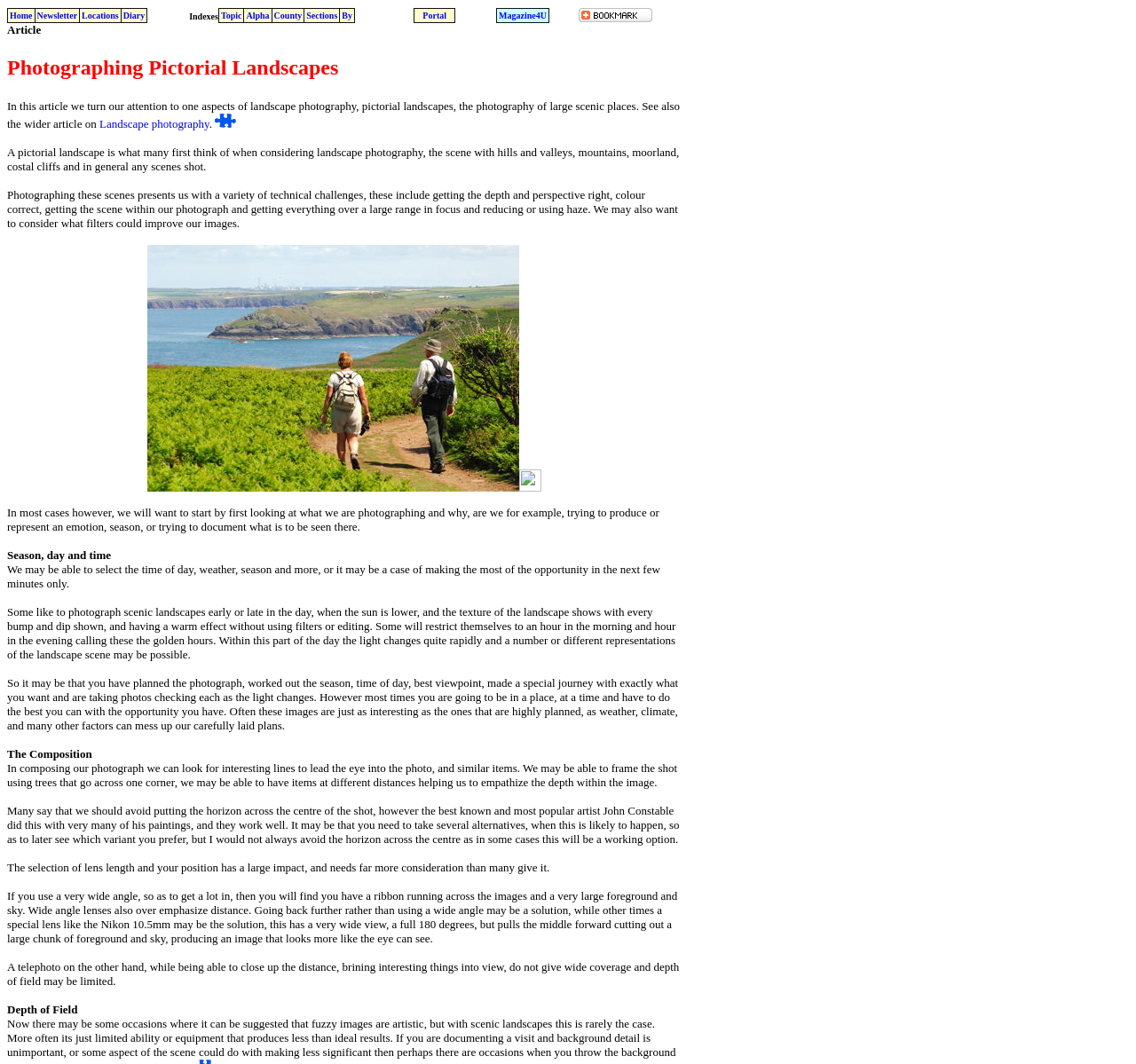Determine the bounding box coordinates of the clickable region to follow the instruction: "Click on Article Link".

[0.189, 0.11, 0.208, 0.122]